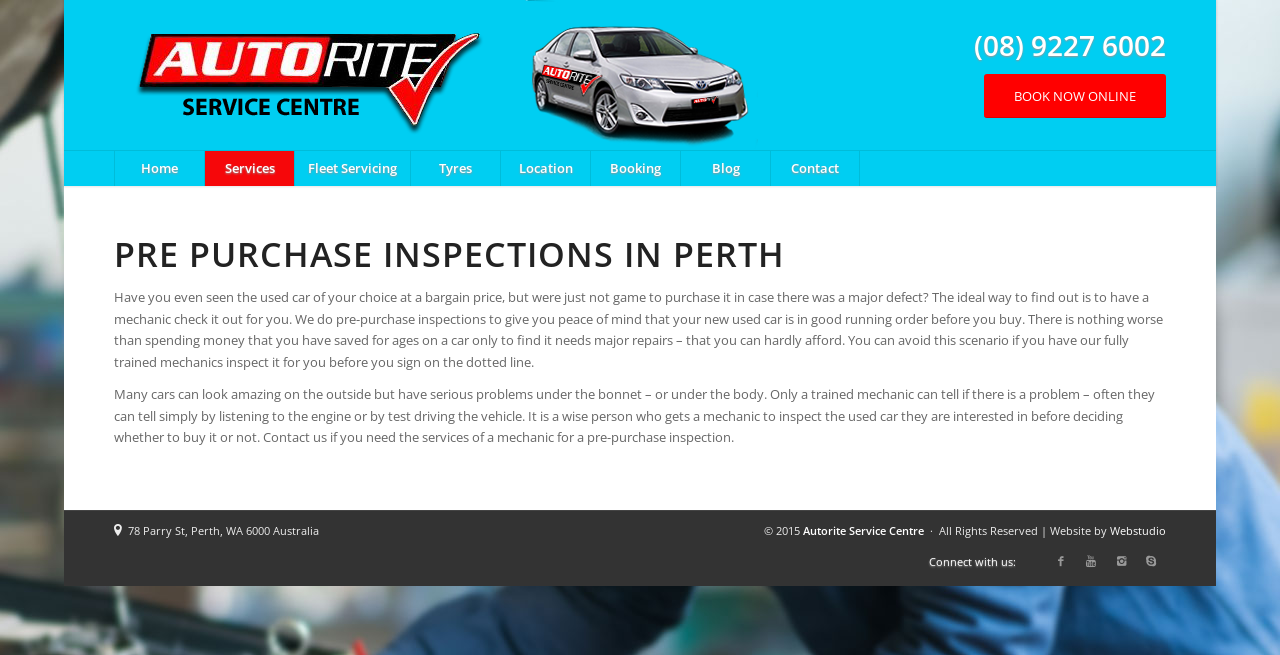Identify the bounding box coordinates of the region I need to click to complete this instruction: "Call the phone number".

[0.761, 0.04, 0.911, 0.098]